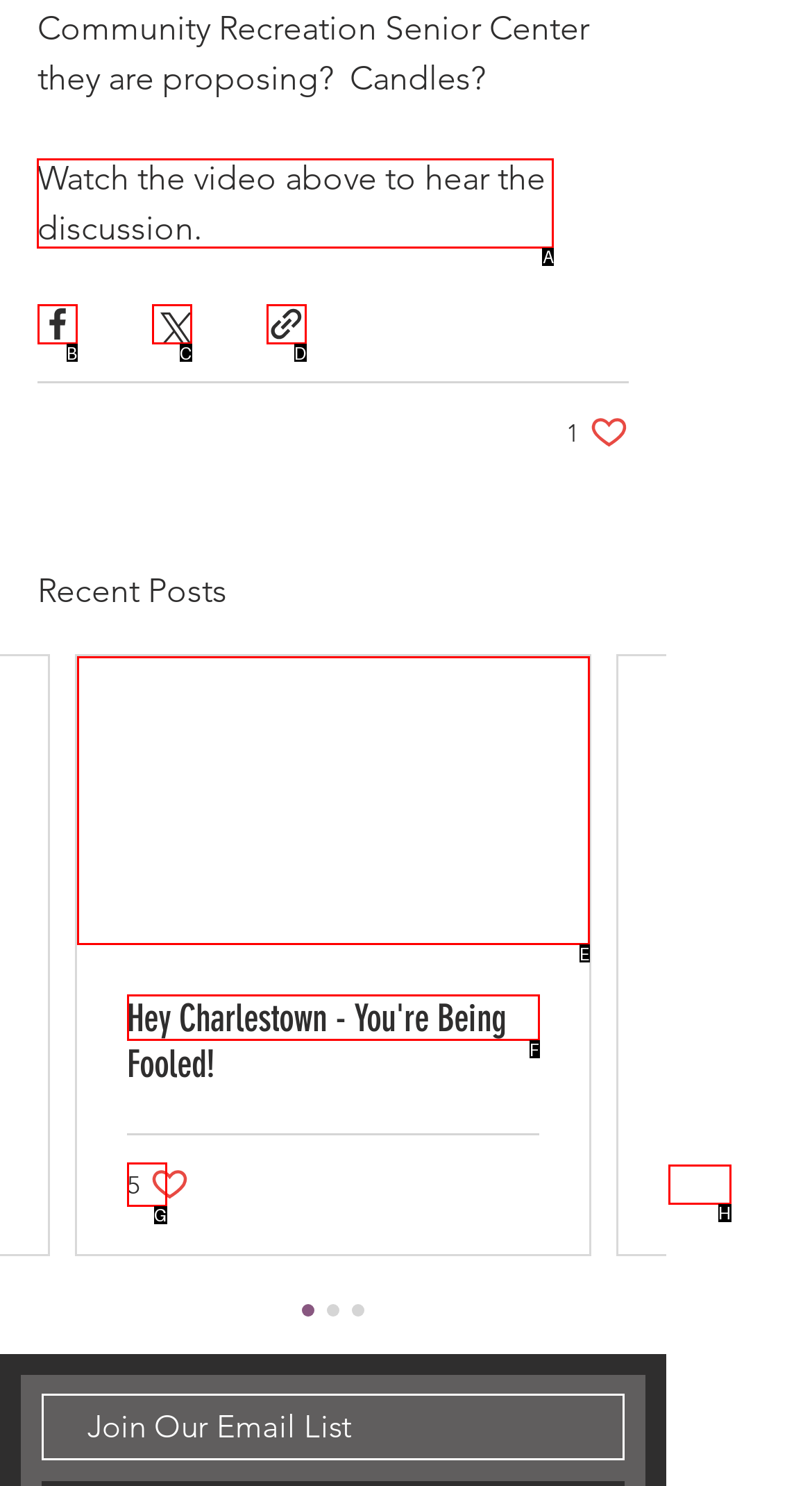Identify the correct choice to execute this task: Watch the video
Respond with the letter corresponding to the right option from the available choices.

A